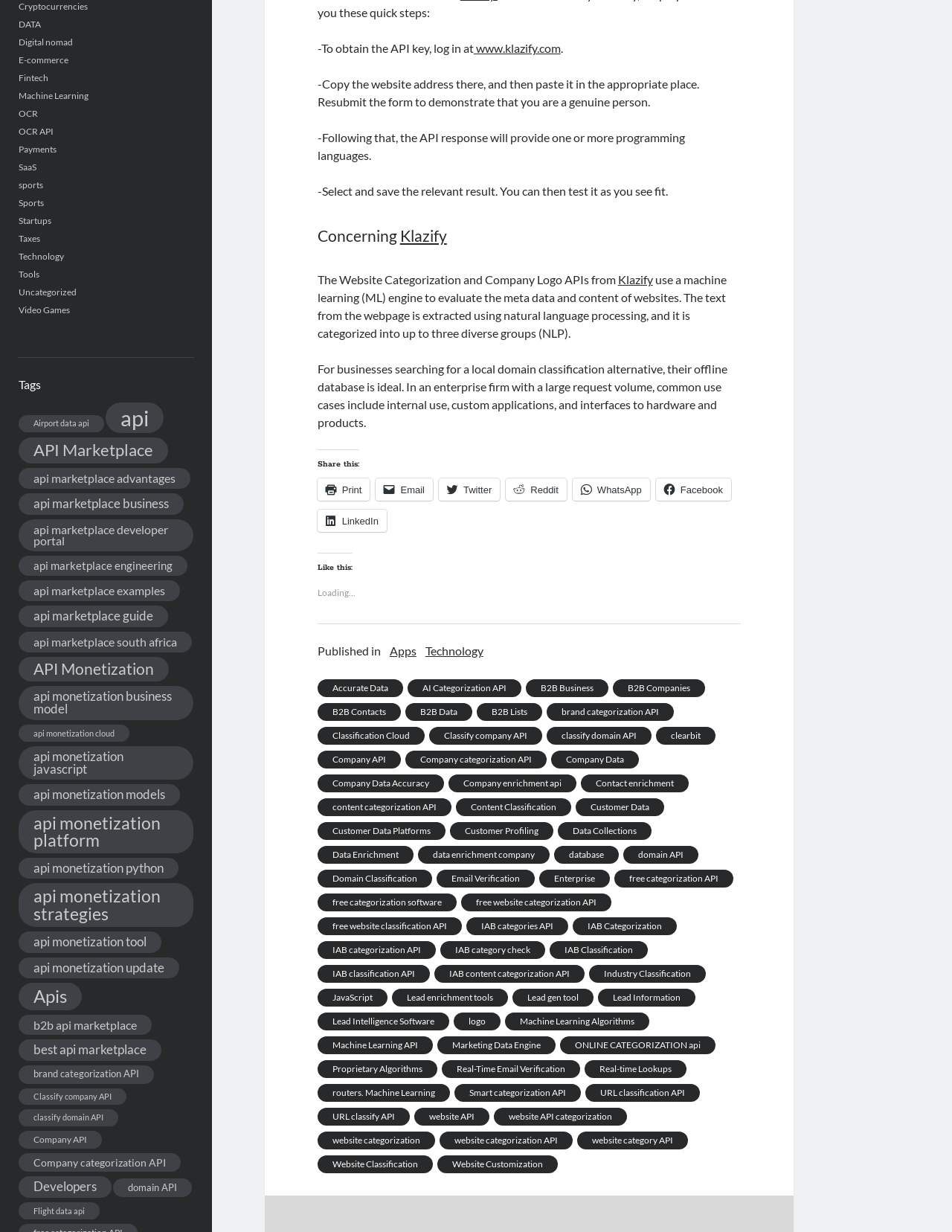What is the purpose of the 'Share this:' section?
Look at the image and respond with a one-word or short phrase answer.

To share content